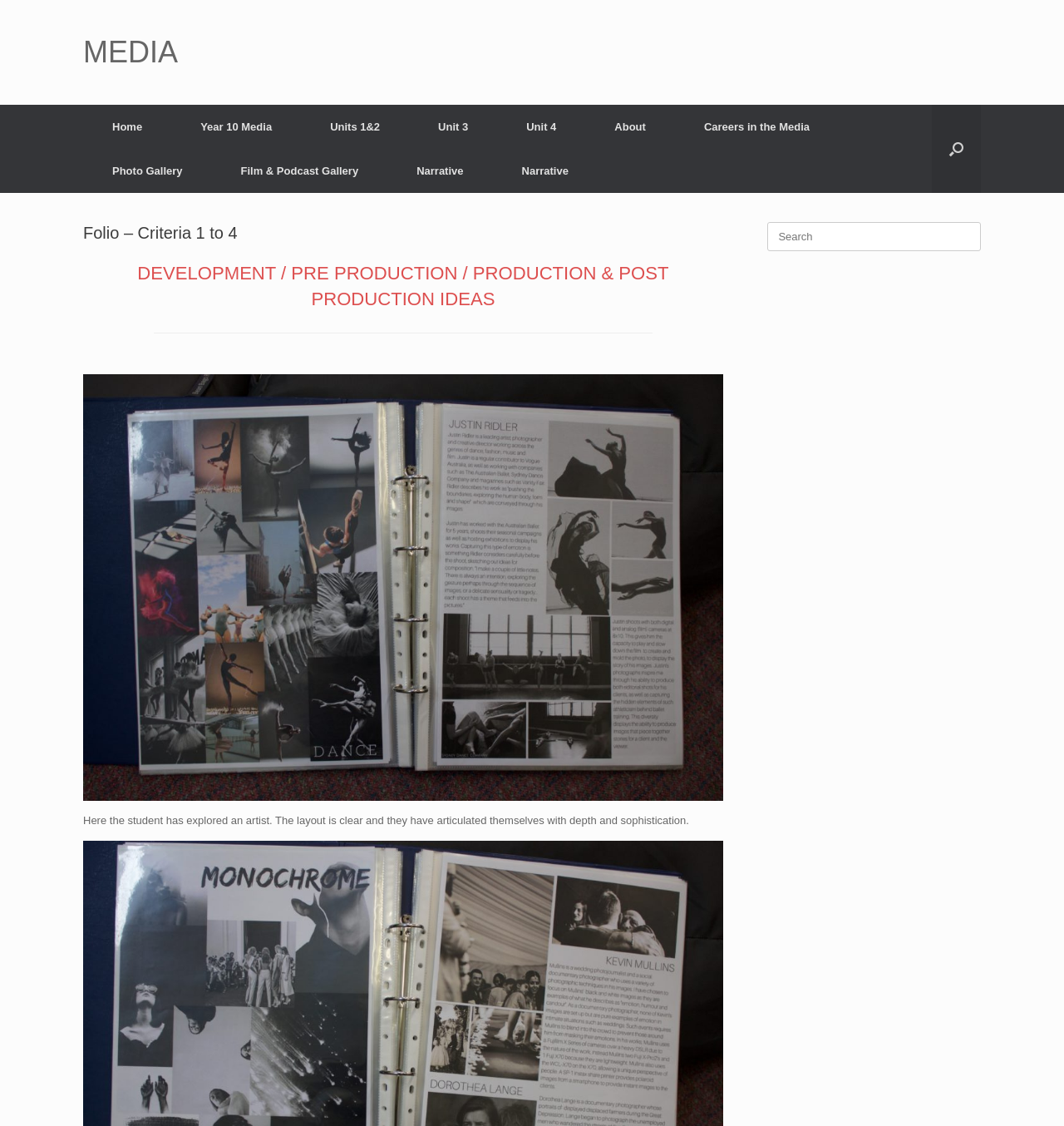What is the purpose of the search box?
From the screenshot, provide a brief answer in one word or phrase.

Search for content